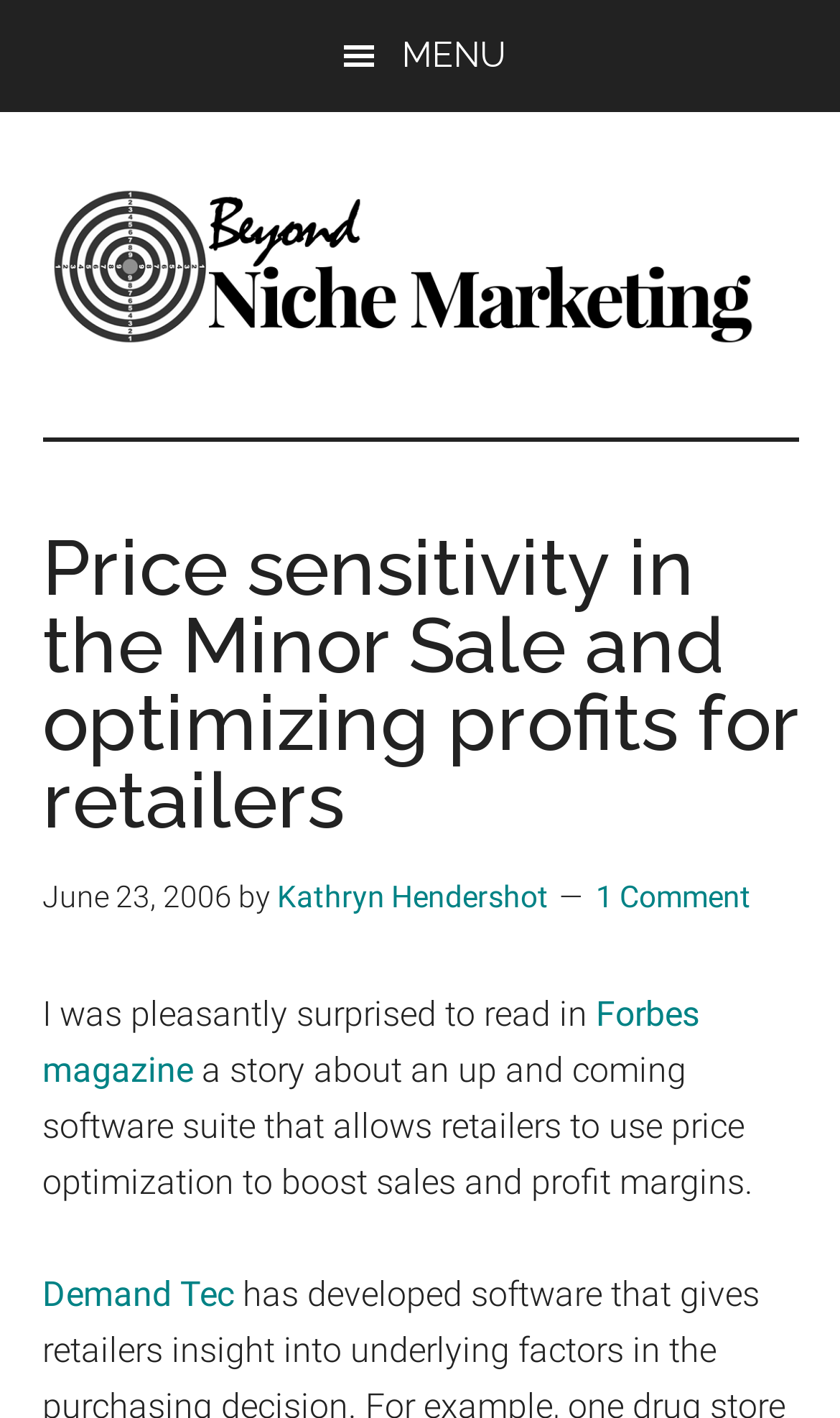Examine the image and give a thorough answer to the following question:
What is the date of the article?

I found the answer by looking at the time element in the webpage, which contains the text 'June 23, 2006'.